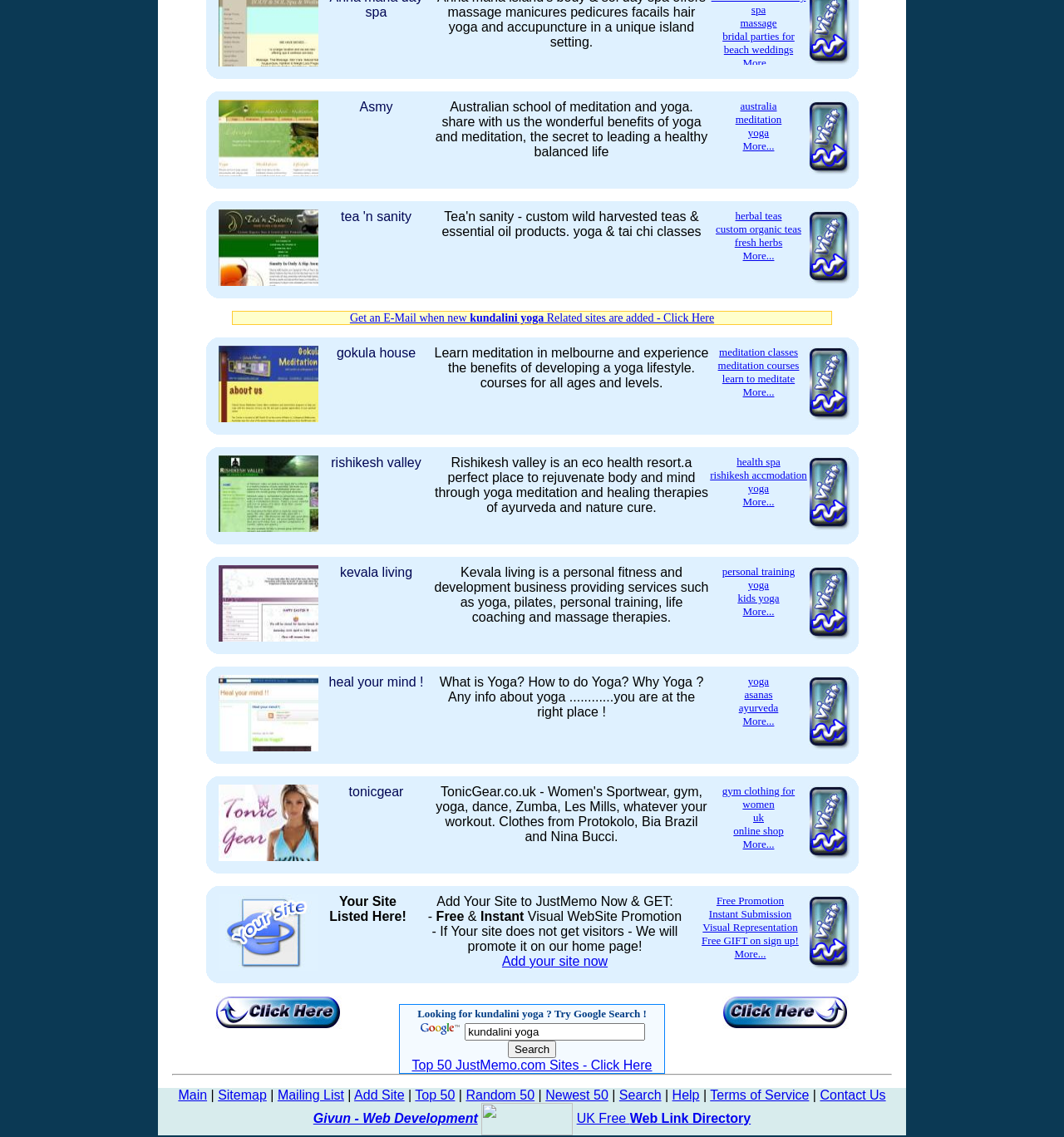Identify the bounding box coordinates of the region that should be clicked to execute the following instruction: "Click on Anna maria day spa".

[0.197, 0.048, 0.299, 0.061]